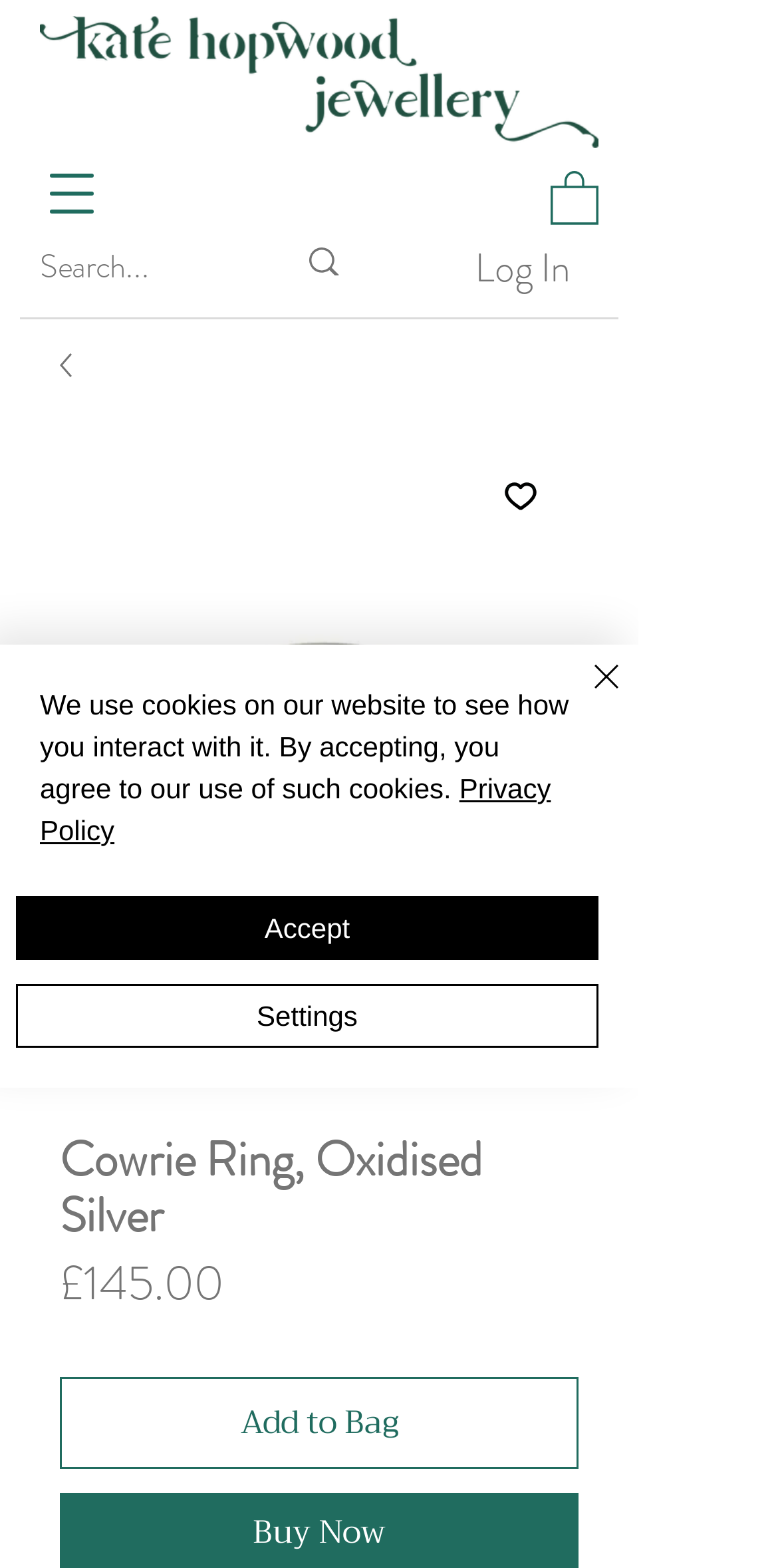Using the description "Accept", locate and provide the bounding box of the UI element.

[0.021, 0.571, 0.769, 0.612]